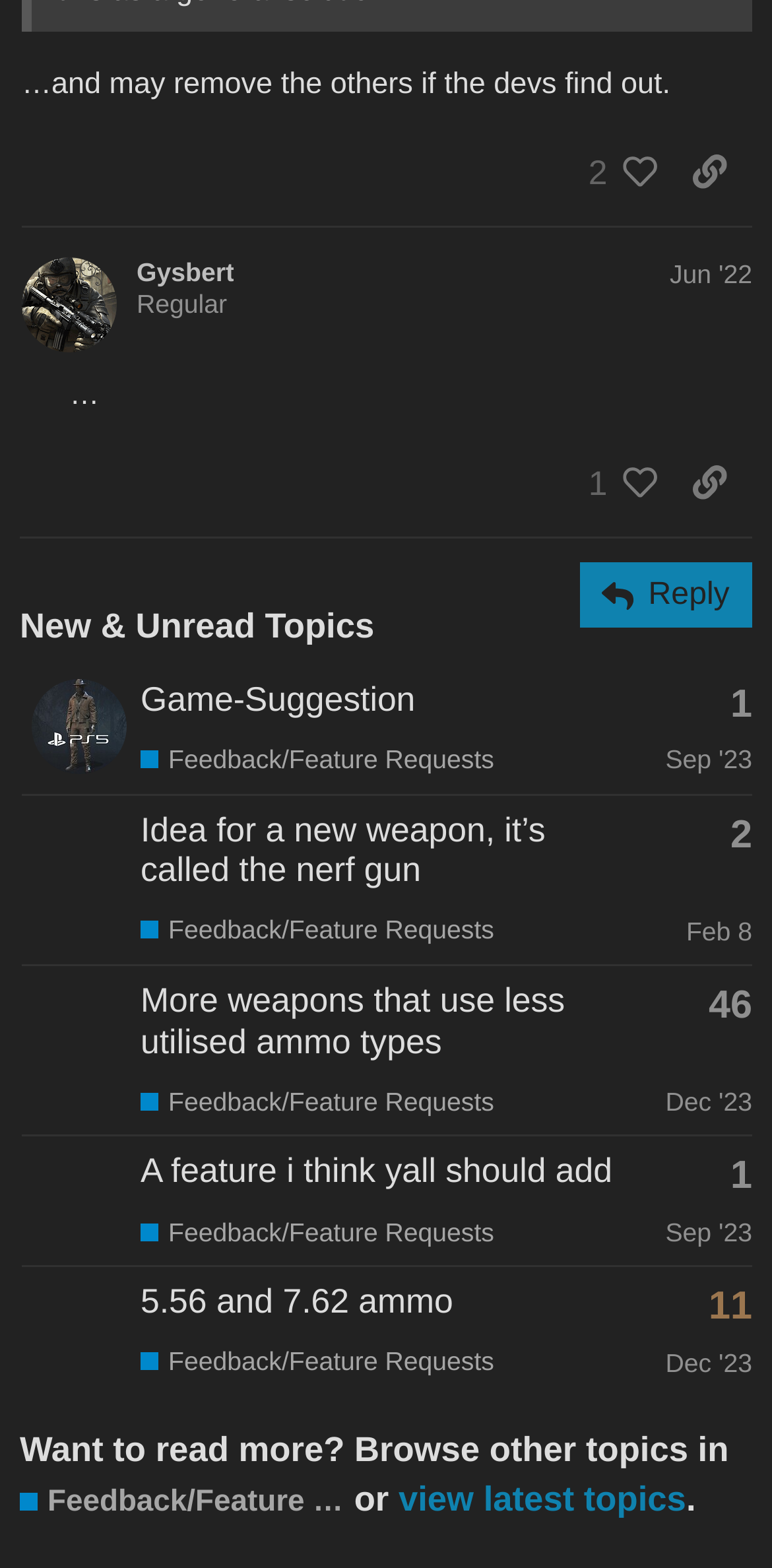Use a single word or phrase to answer the question: How many people liked the post by Gysbert?

2